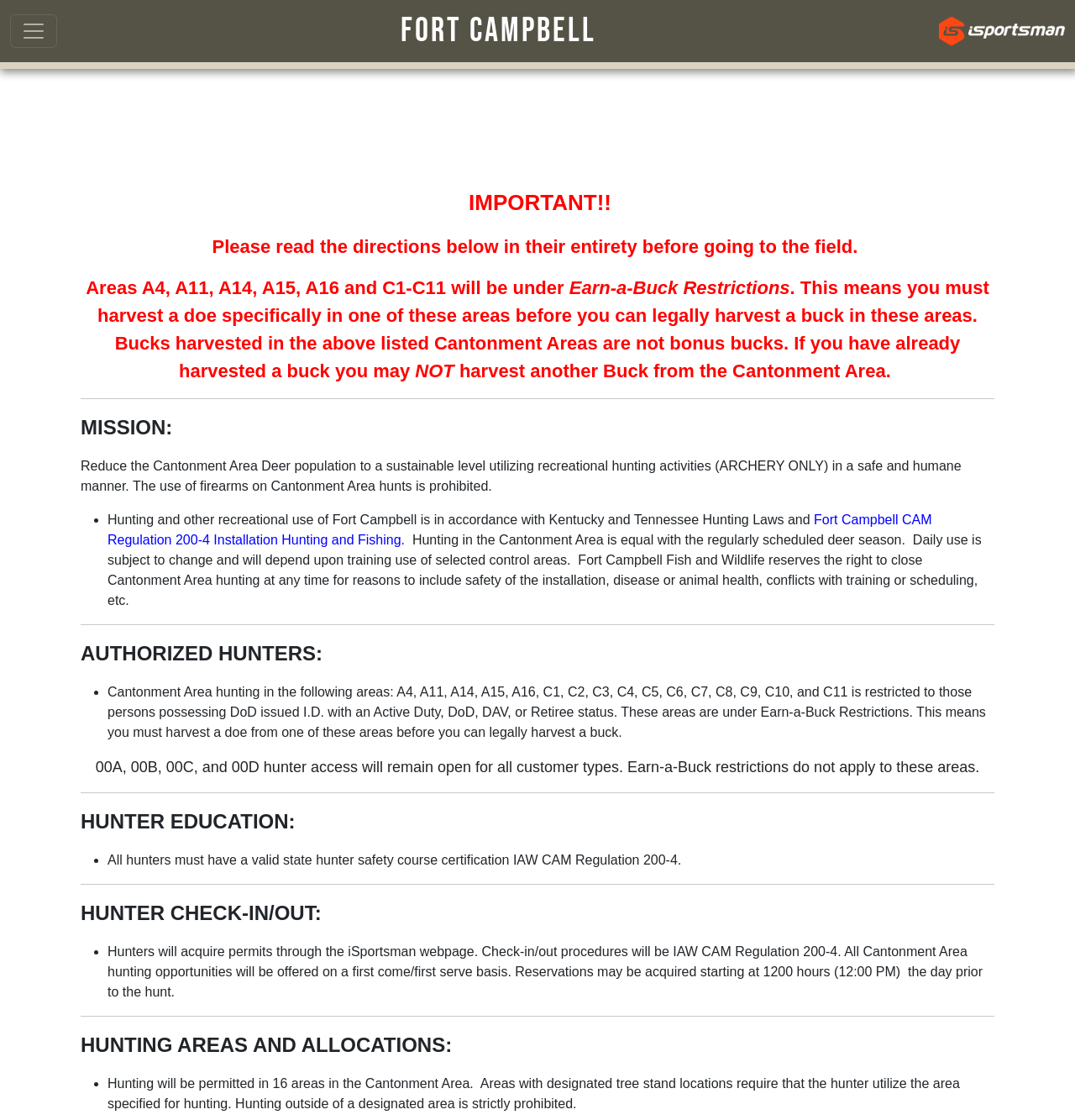Identify the bounding box for the UI element that is described as follows: "Fort Campbell".

[0.372, 0.006, 0.554, 0.05]